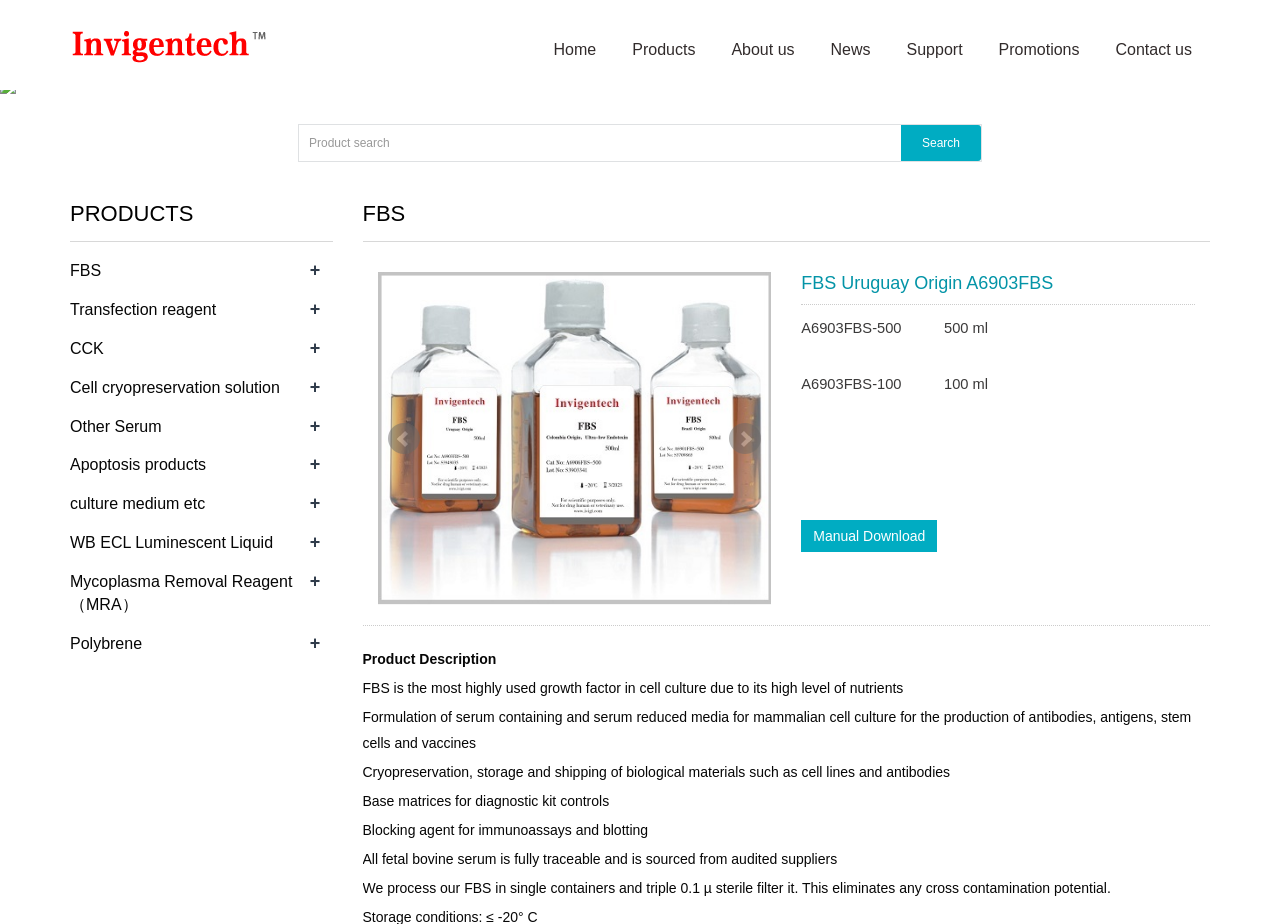Please provide the bounding box coordinates for the element that needs to be clicked to perform the instruction: "Download manual". The coordinates must consist of four float numbers between 0 and 1, formatted as [left, top, right, bottom].

[0.626, 0.563, 0.732, 0.598]